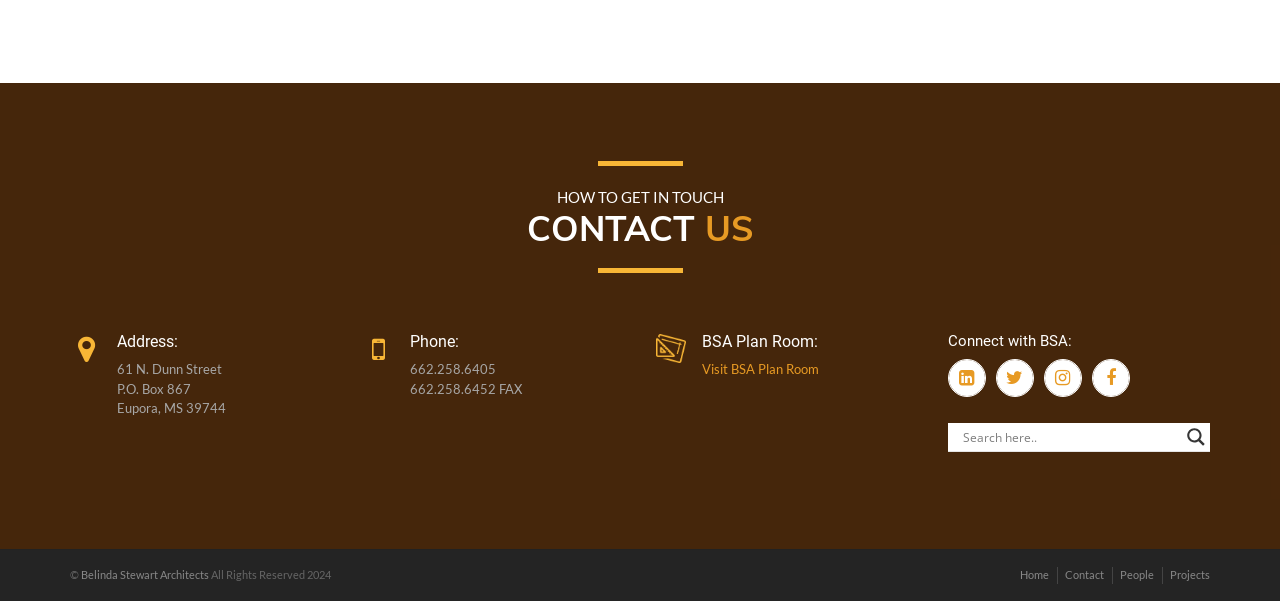Please identify the bounding box coordinates of the element's region that I should click in order to complete the following instruction: "Explore the 'SHOP' section". The bounding box coordinates consist of four float numbers between 0 and 1, i.e., [left, top, right, bottom].

None